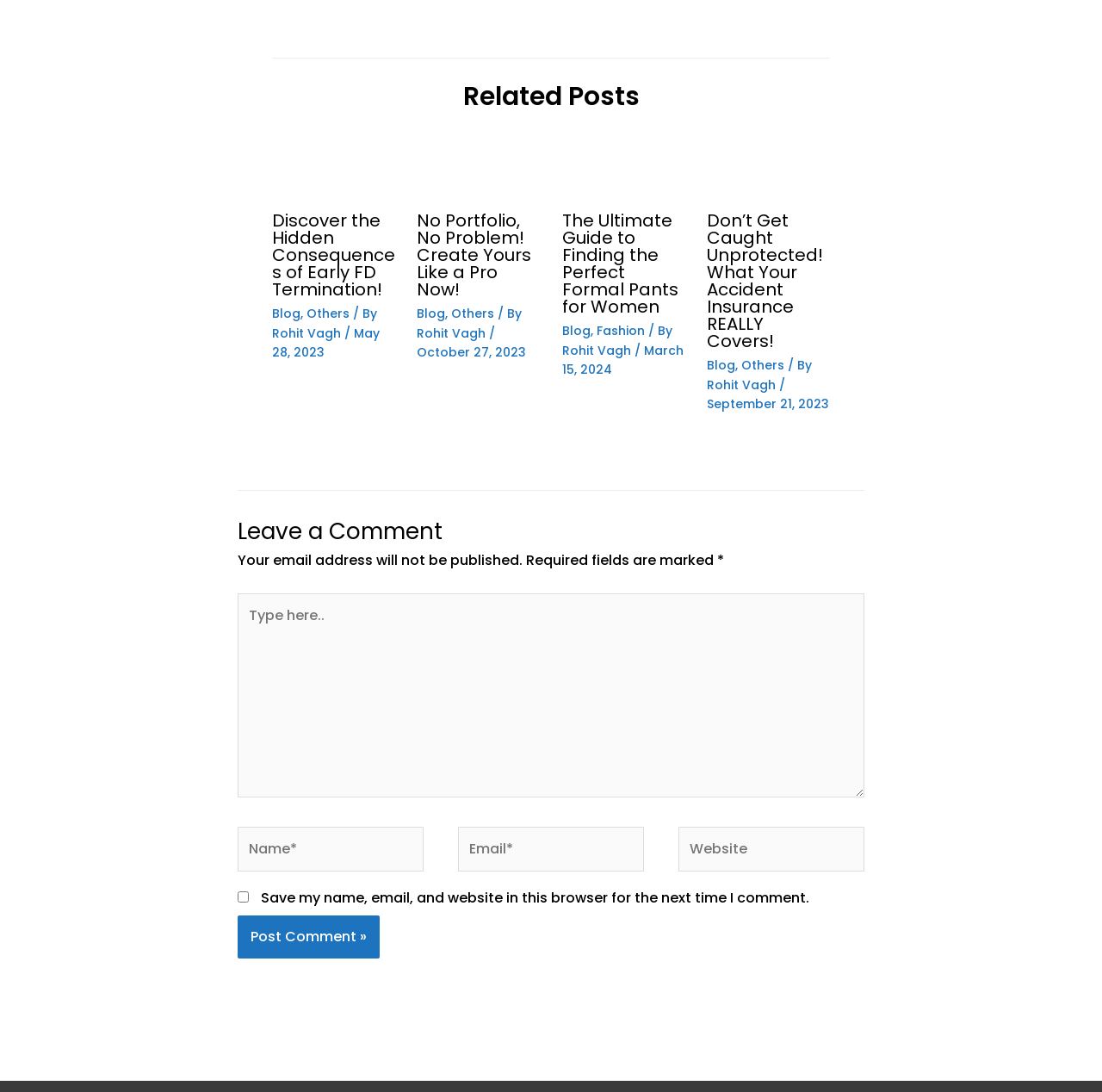What is the date of the second article?
From the image, provide a succinct answer in one word or a short phrase.

October 27, 2023